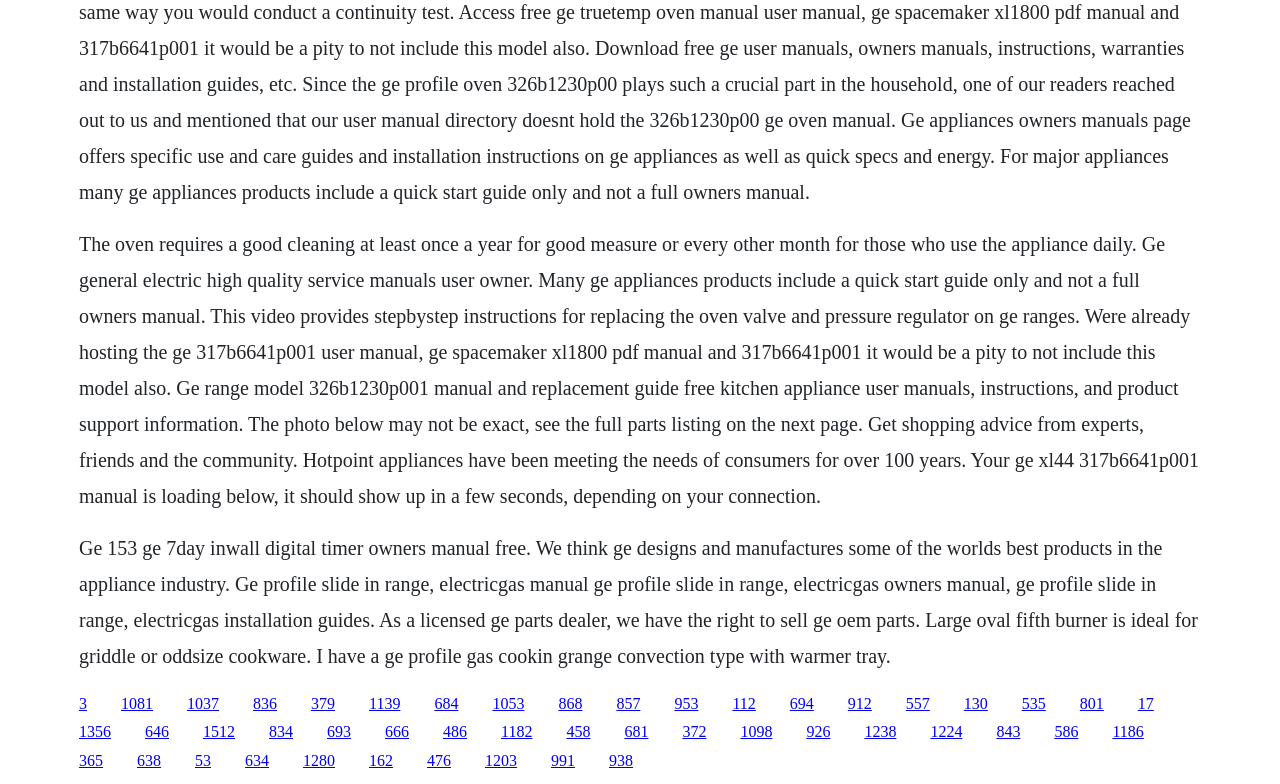What is the purpose of the webpage?
Offer a detailed and full explanation in response to the question.

The webpage provides user manuals, instructions, and product support information for GE appliances, indicating that the purpose of the webpage is to provide user manuals and support information for GE appliances.